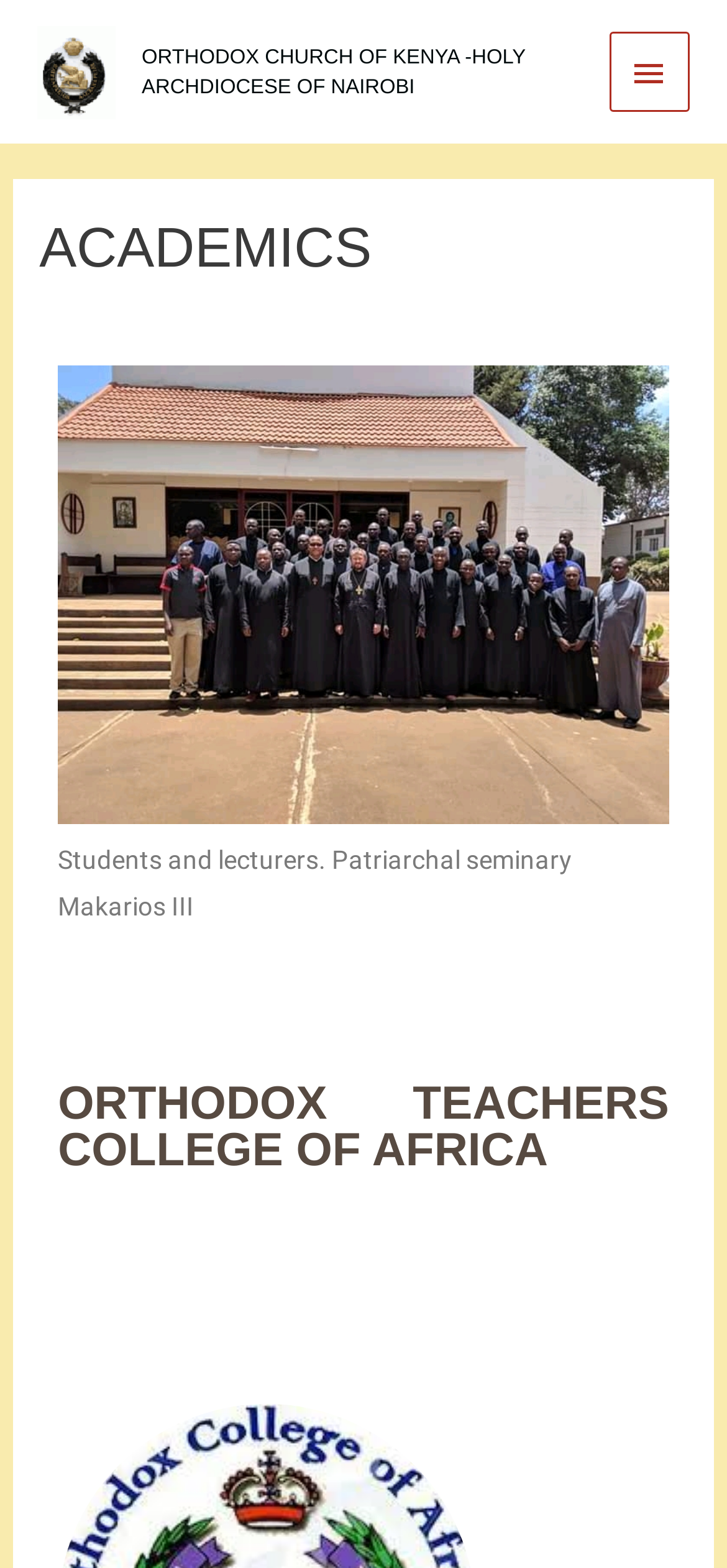What is the name of the college mentioned on the page? Based on the image, give a response in one word or a short phrase.

ORTHODOX TEACHERS COLLEGE OF AFRICA